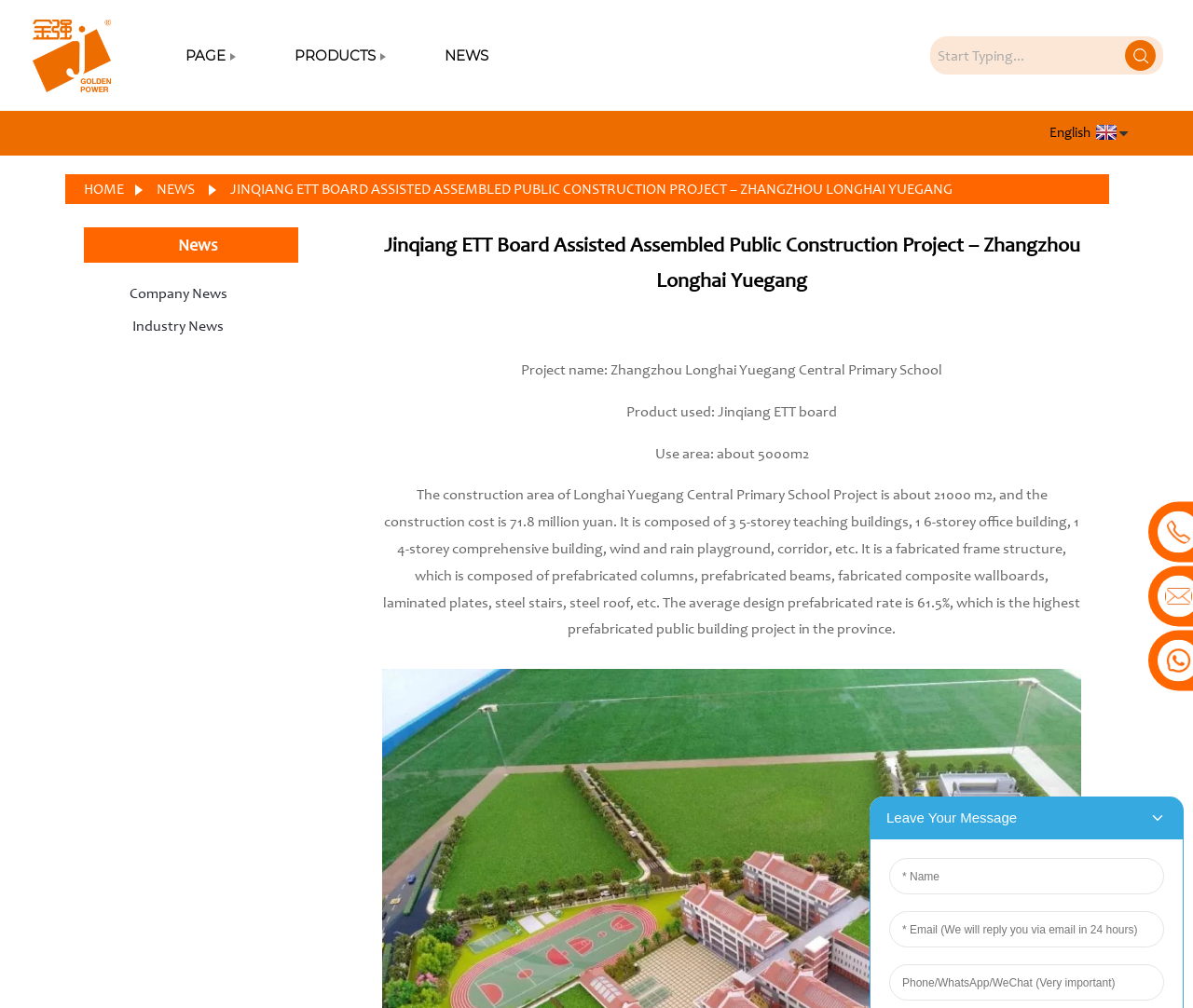Bounding box coordinates should be provided in the format (top-left x, top-left y, bottom-right x, bottom-right y) with all values between 0 and 1. Identify the bounding box for this UI element: Industry News

[0.078, 0.311, 0.22, 0.335]